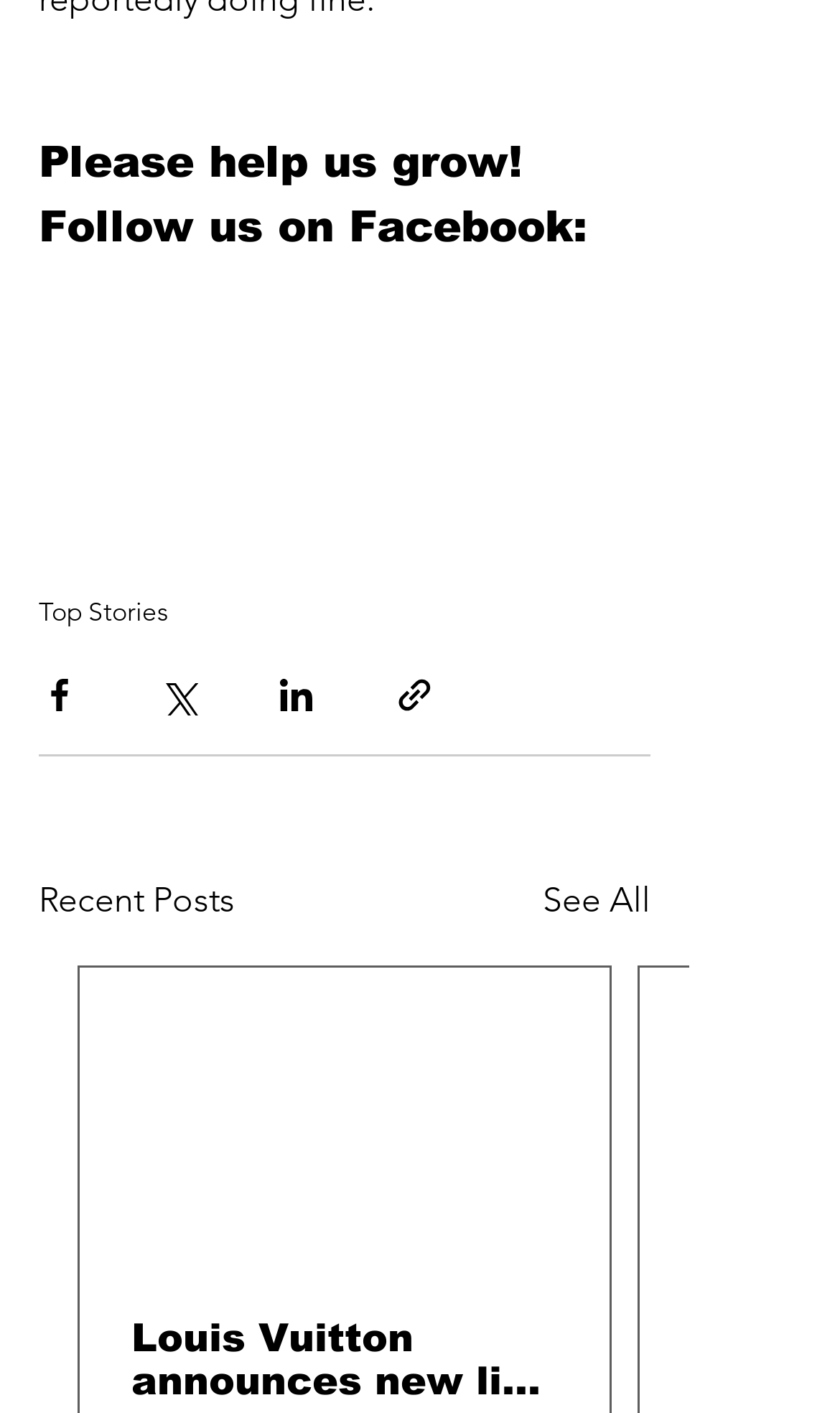Given the webpage screenshot, identify the bounding box of the UI element that matches this description: "See All".

[0.646, 0.619, 0.774, 0.656]